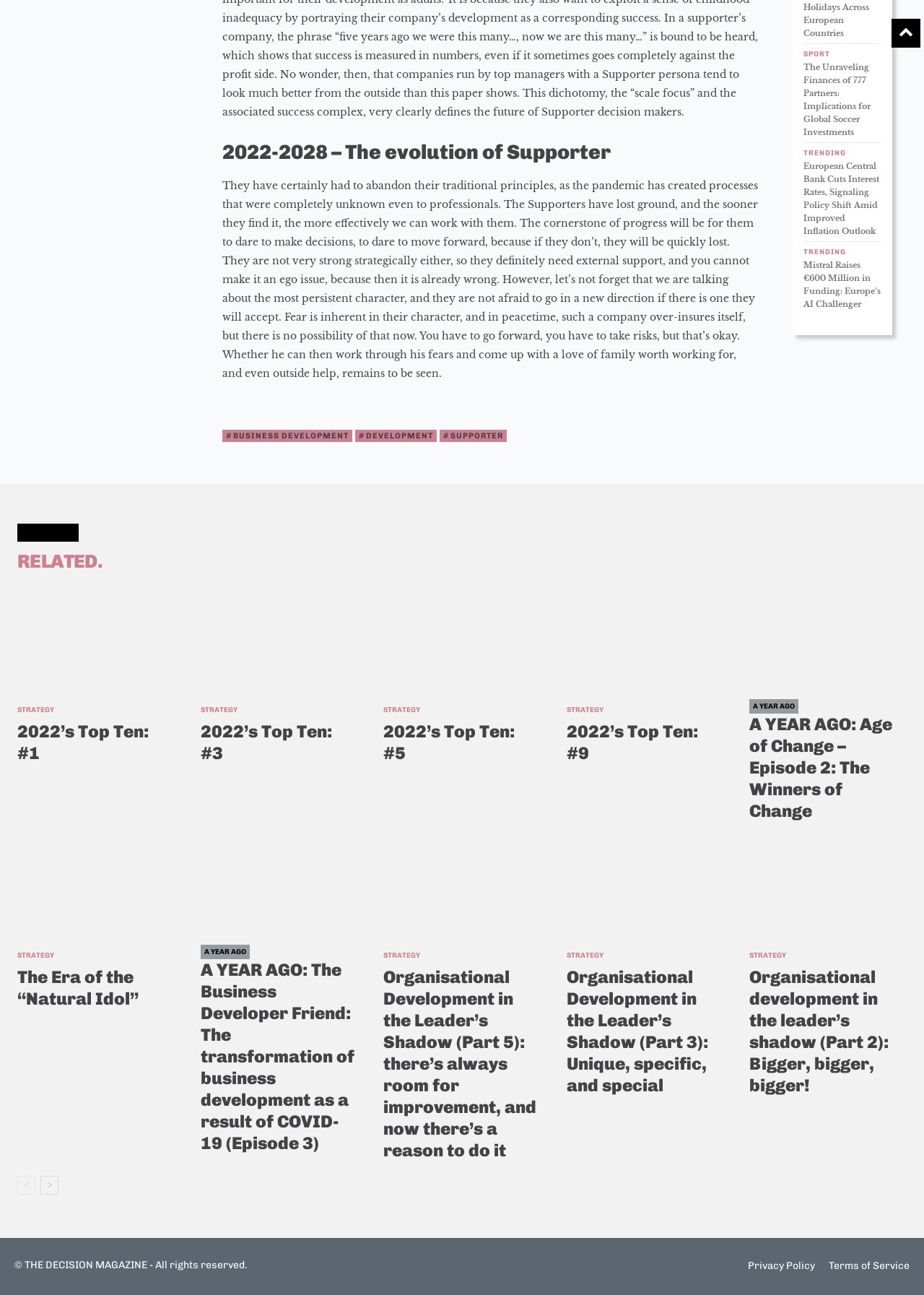Mark the bounding box of the element that matches the following description: "aria-label="next-page"".

[0.044, 0.908, 0.063, 0.923]